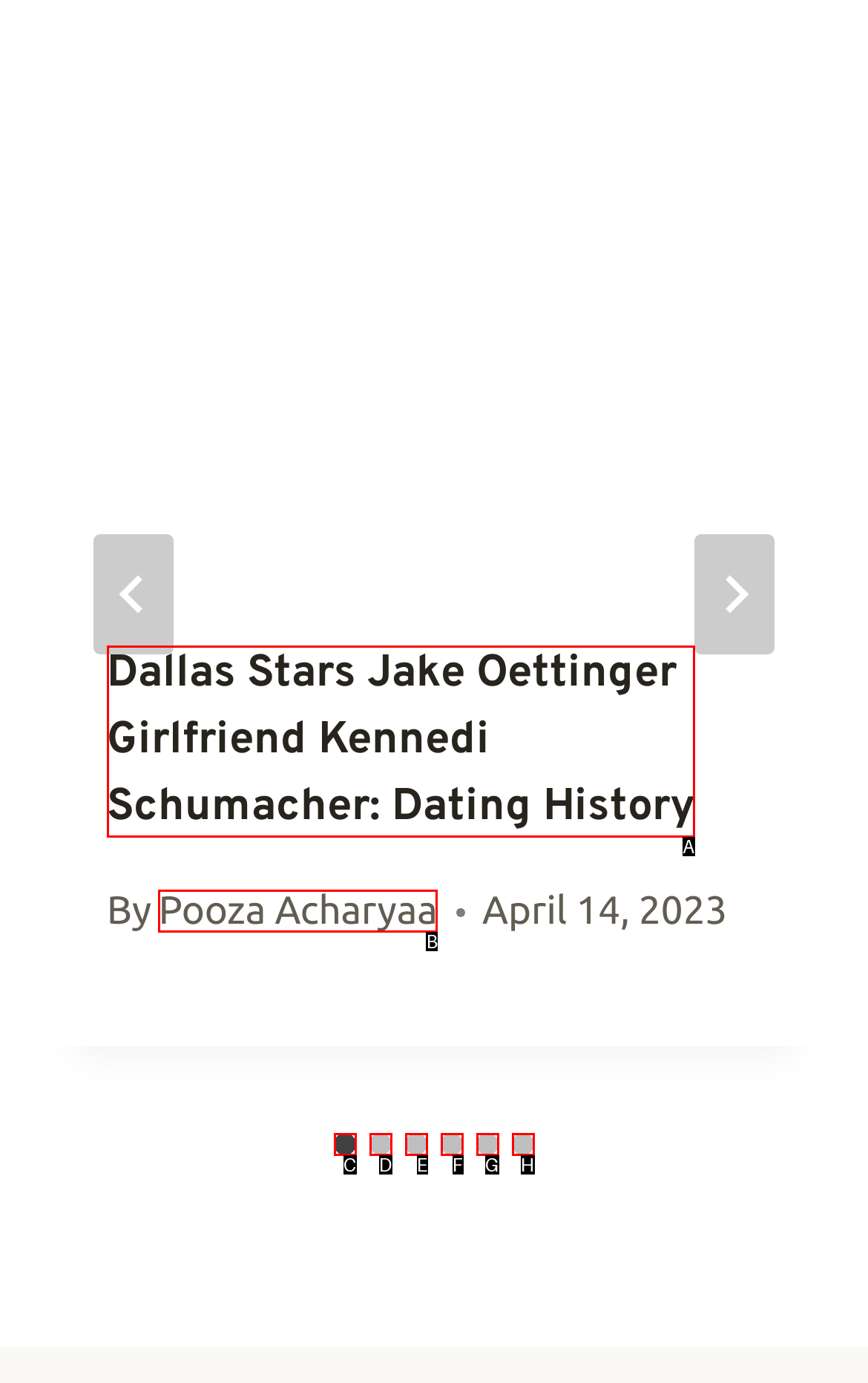What letter corresponds to the UI element described here: Pooza Acharyaa
Reply with the letter from the options provided.

B